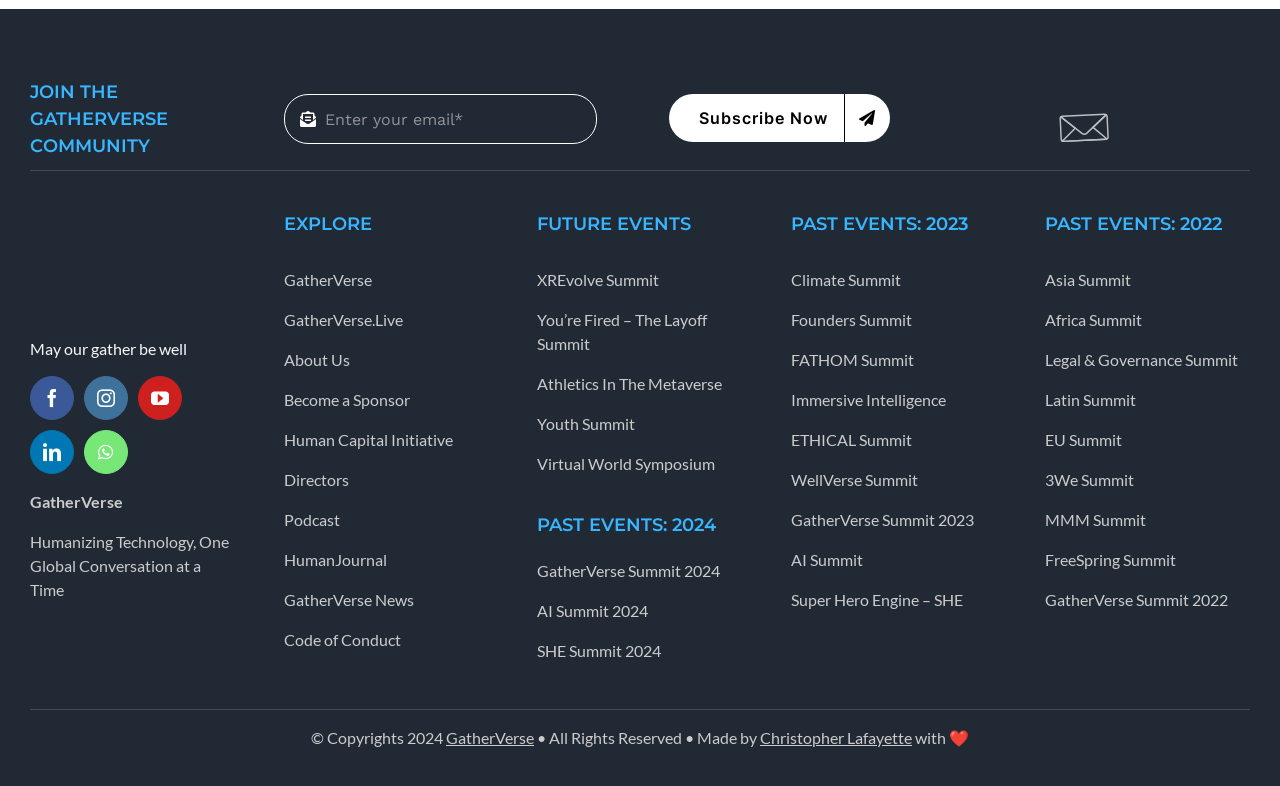What is the name of the community to join?
Respond to the question with a well-detailed and thorough answer.

The heading 'JOIN THE GATHERVERSE COMMUNITY' at the top of the page indicates that the community to join is GatherVerse.